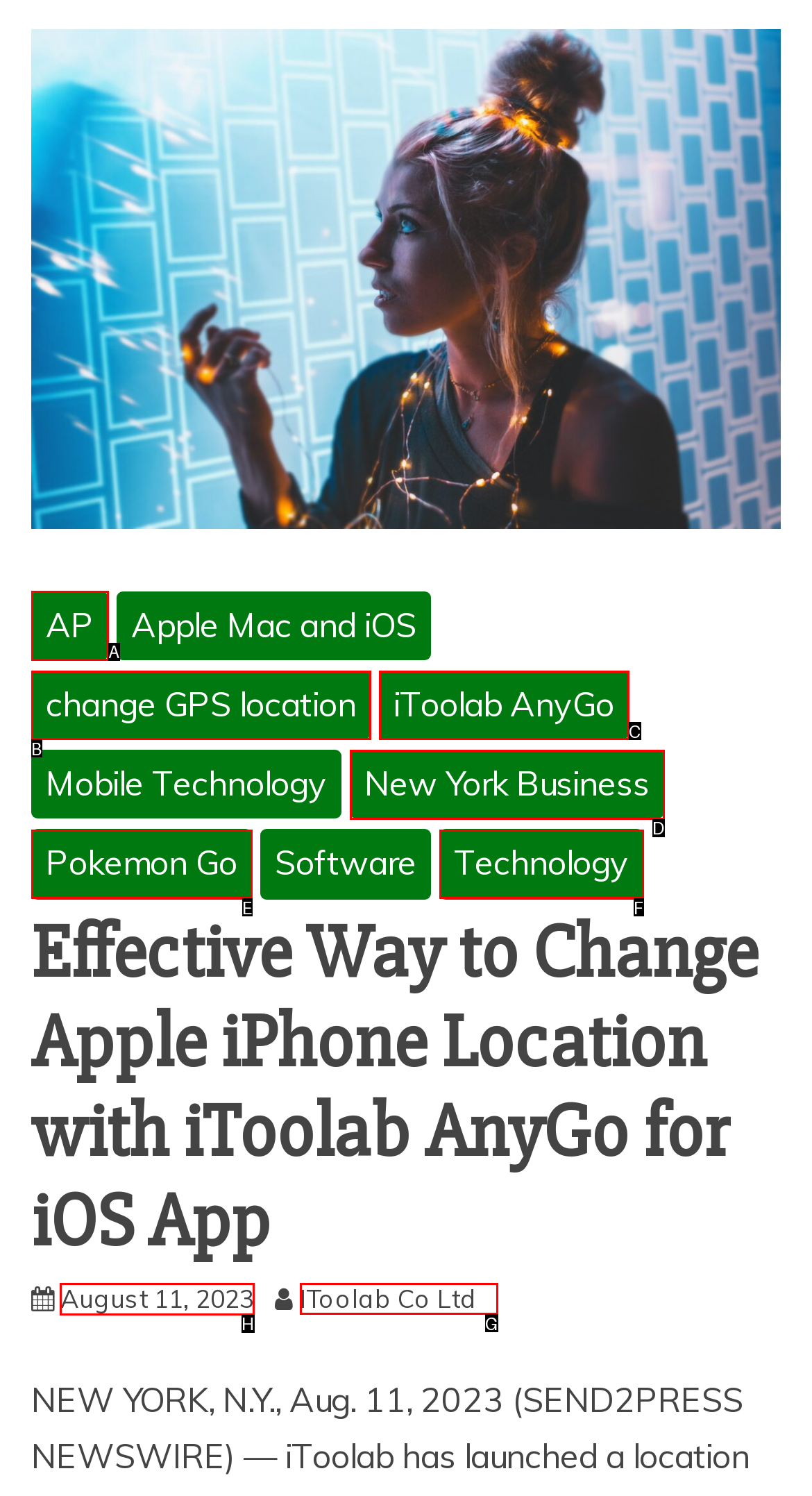Indicate the HTML element that should be clicked to perform the task: Check the date of the article Reply with the letter corresponding to the chosen option.

H